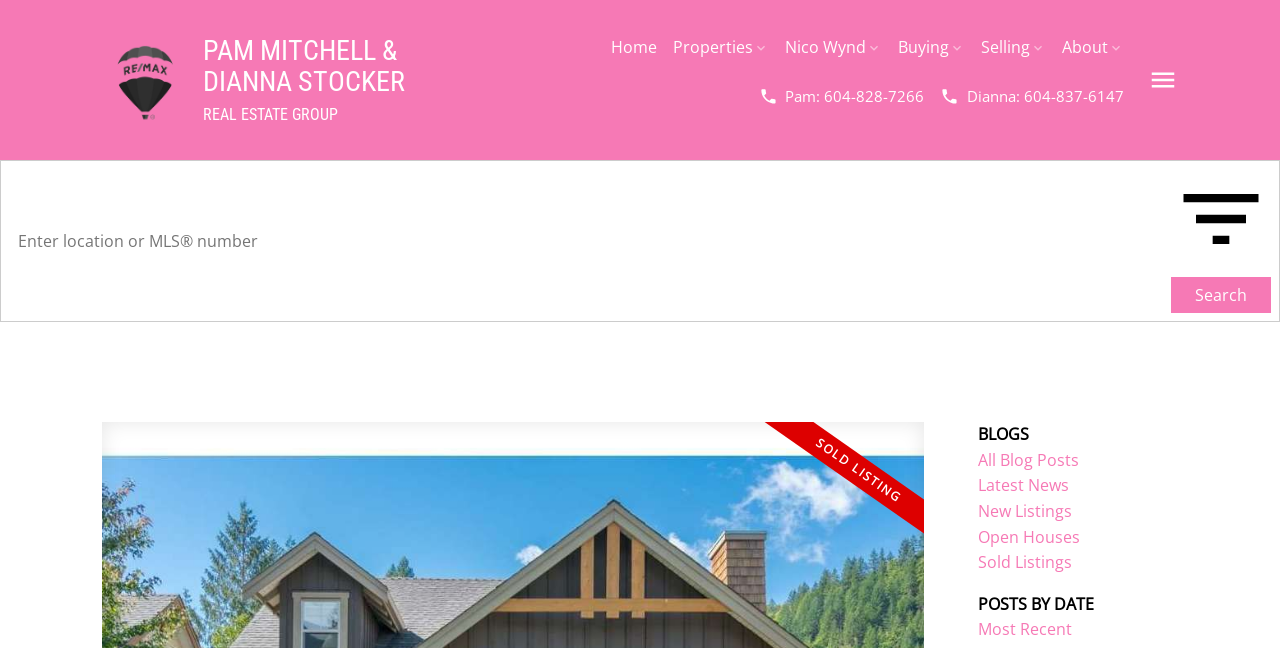What is the most recent type of blog post?
Answer the question with as much detail as you can, using the image as a reference.

The most recent type of blog post can be found in the link with ID 736, which is 'Most Recent'. This link is located in the section with the heading 'POSTS BY DATE', suggesting that it is a way to filter or sort blog posts by date.